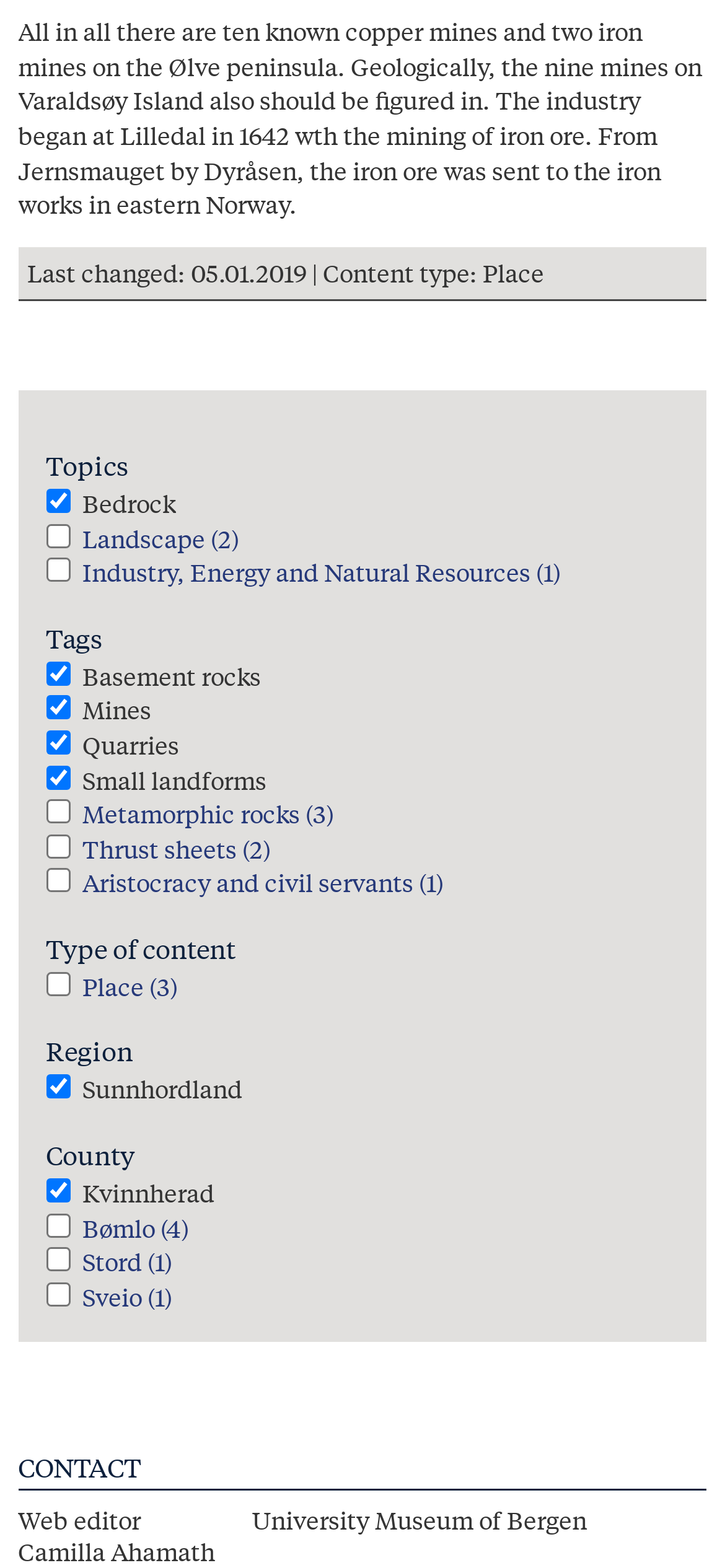Based on the element description Bømlo (4) Apply Bømlo filter, identify the bounding box coordinates for the UI element. The coordinates should be in the format (top-left x, top-left y, bottom-right x, bottom-right y) and within the 0 to 1 range.

[0.113, 0.771, 0.26, 0.794]